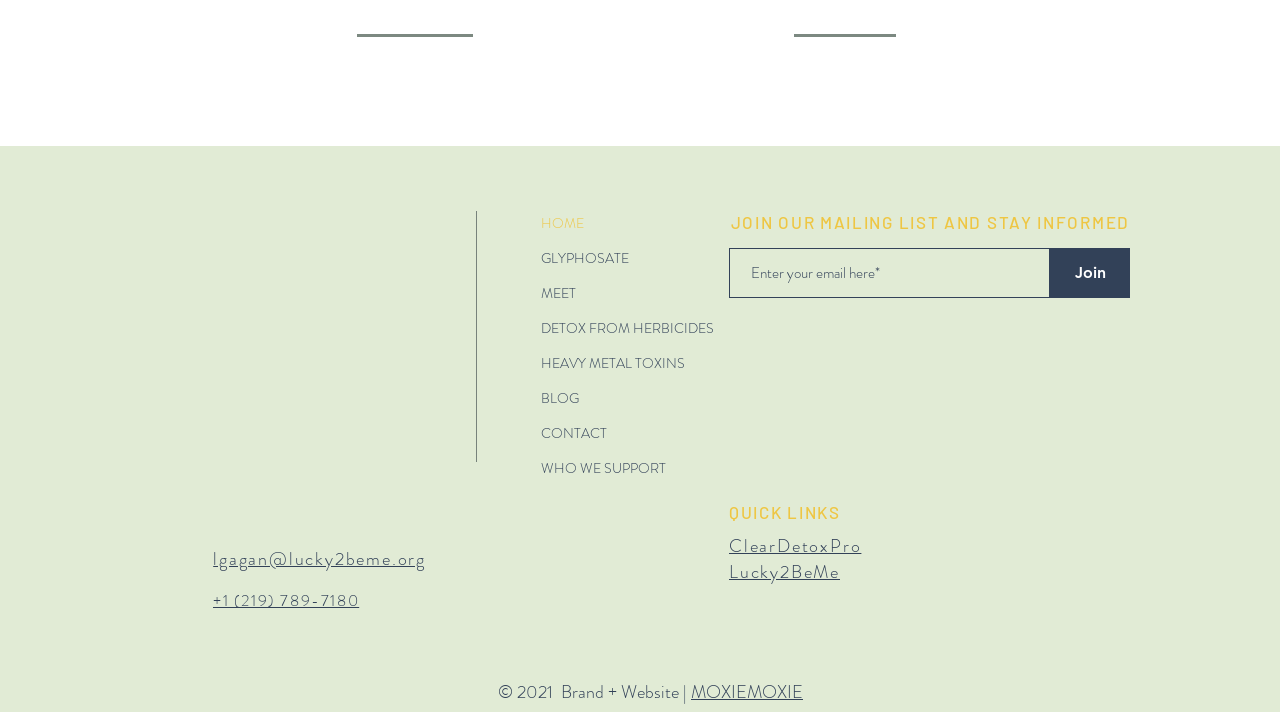Locate the bounding box coordinates of the element that should be clicked to execute the following instruction: "Click the 'Join' button".

[0.82, 0.348, 0.883, 0.419]